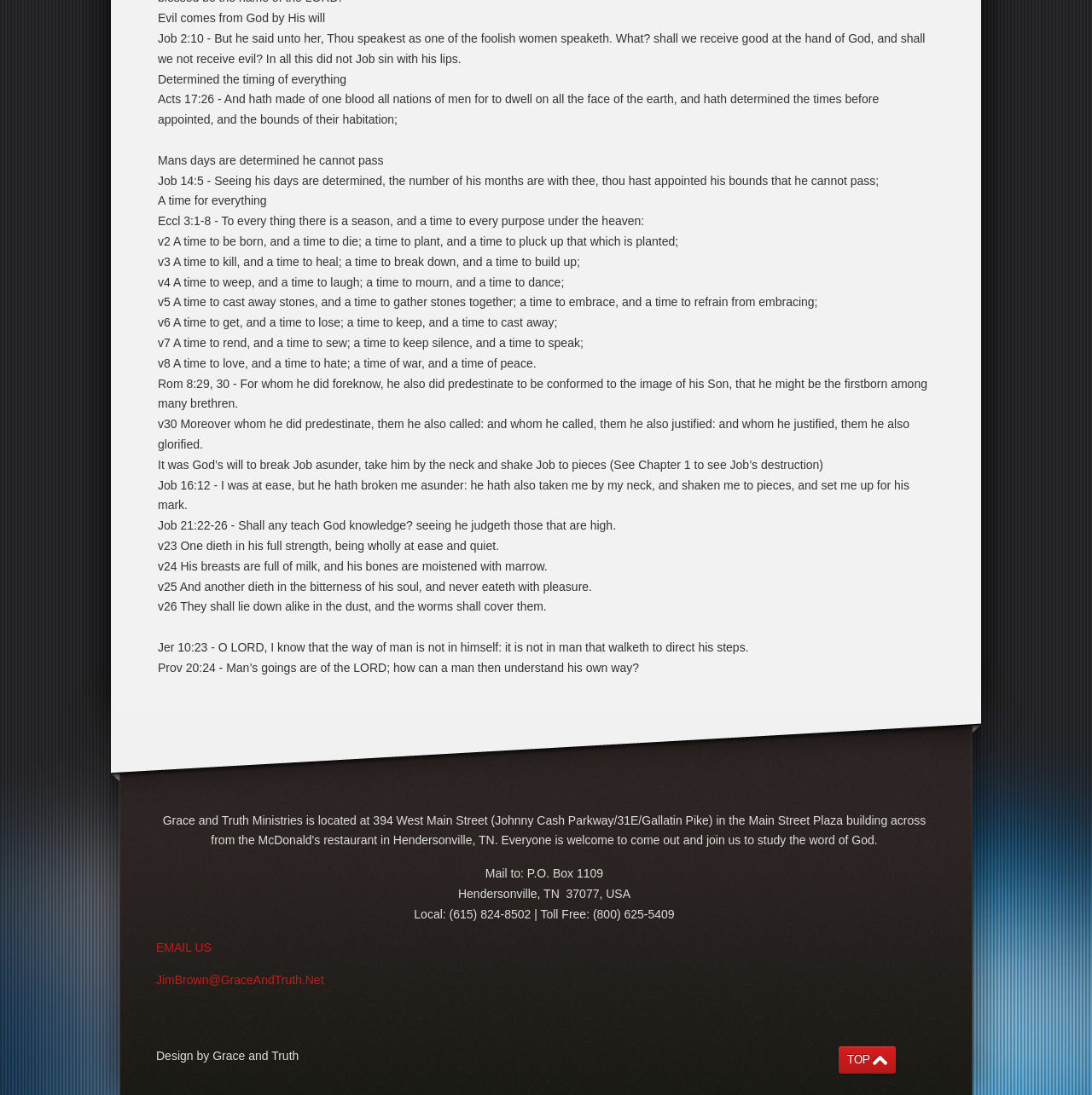What is the design credit for the webpage?
With the help of the image, please provide a detailed response to the question.

The webpage design is credited to 'Grace and Truth', as indicated by the text 'Design by Grace and Truth' at the bottom of the page.